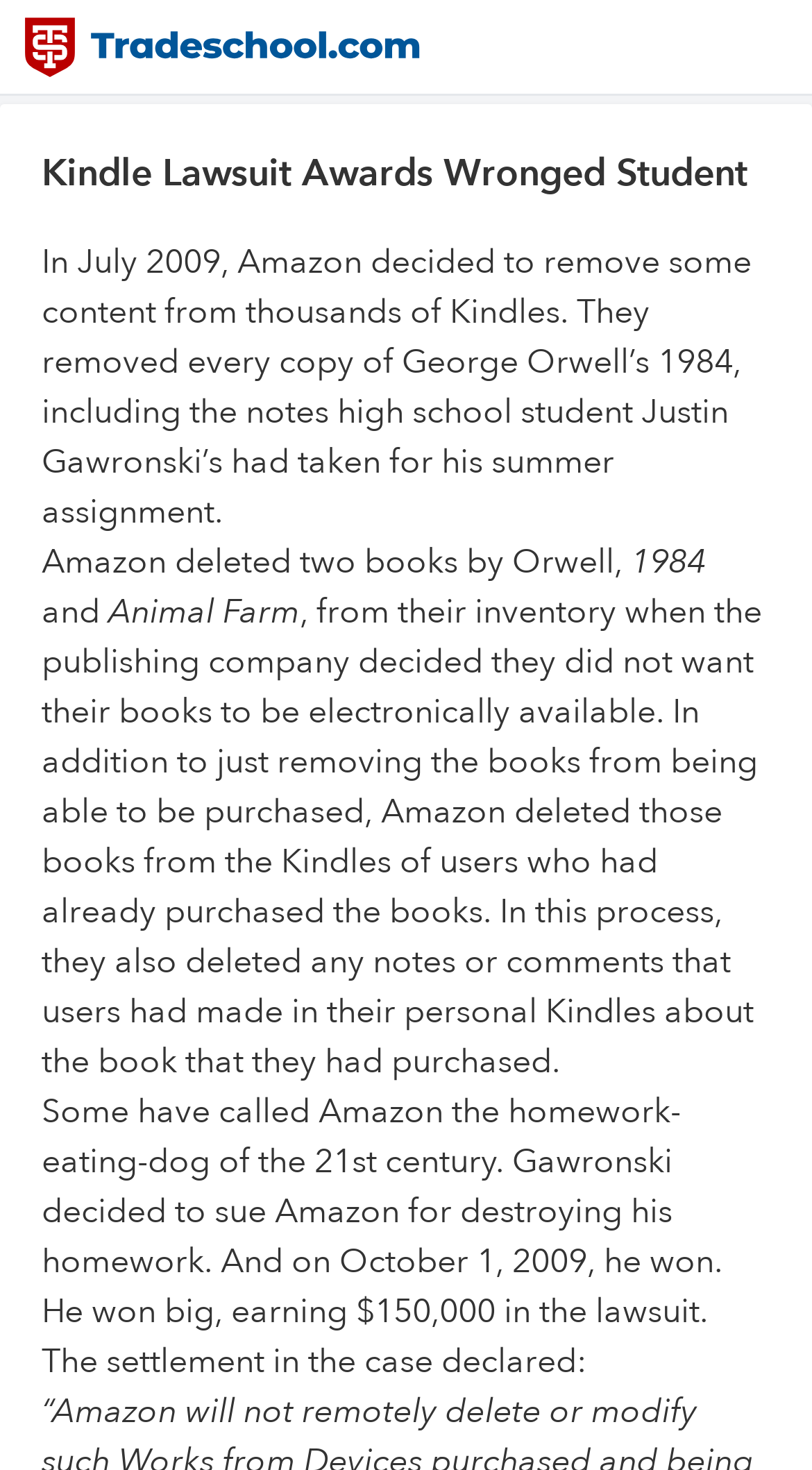What was the reason for Amazon deleting books from Kindles?
Based on the screenshot, give a detailed explanation to answer the question.

The webpage explains that Amazon deleted books from Kindles because the publishing company decided they did not want their books to be electronically available. This is mentioned in the second paragraph of the webpage.